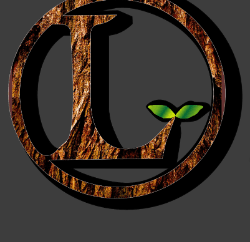Respond to the following query with just one word or a short phrase: 
What do the two green leaves symbolize?

Growth and environmental care